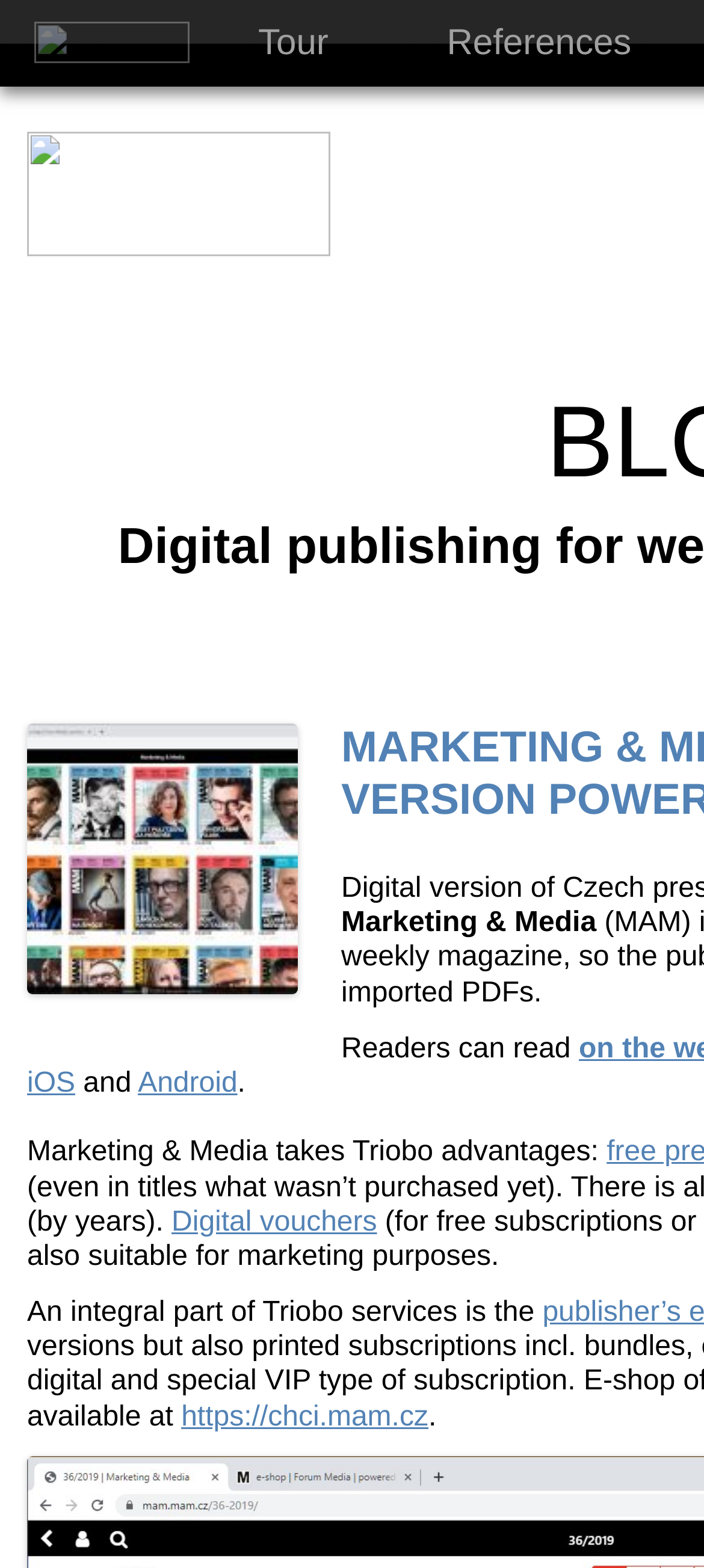Give a short answer to this question using one word or a phrase:
What is an integral part of Triobo services?

Digital vouchers